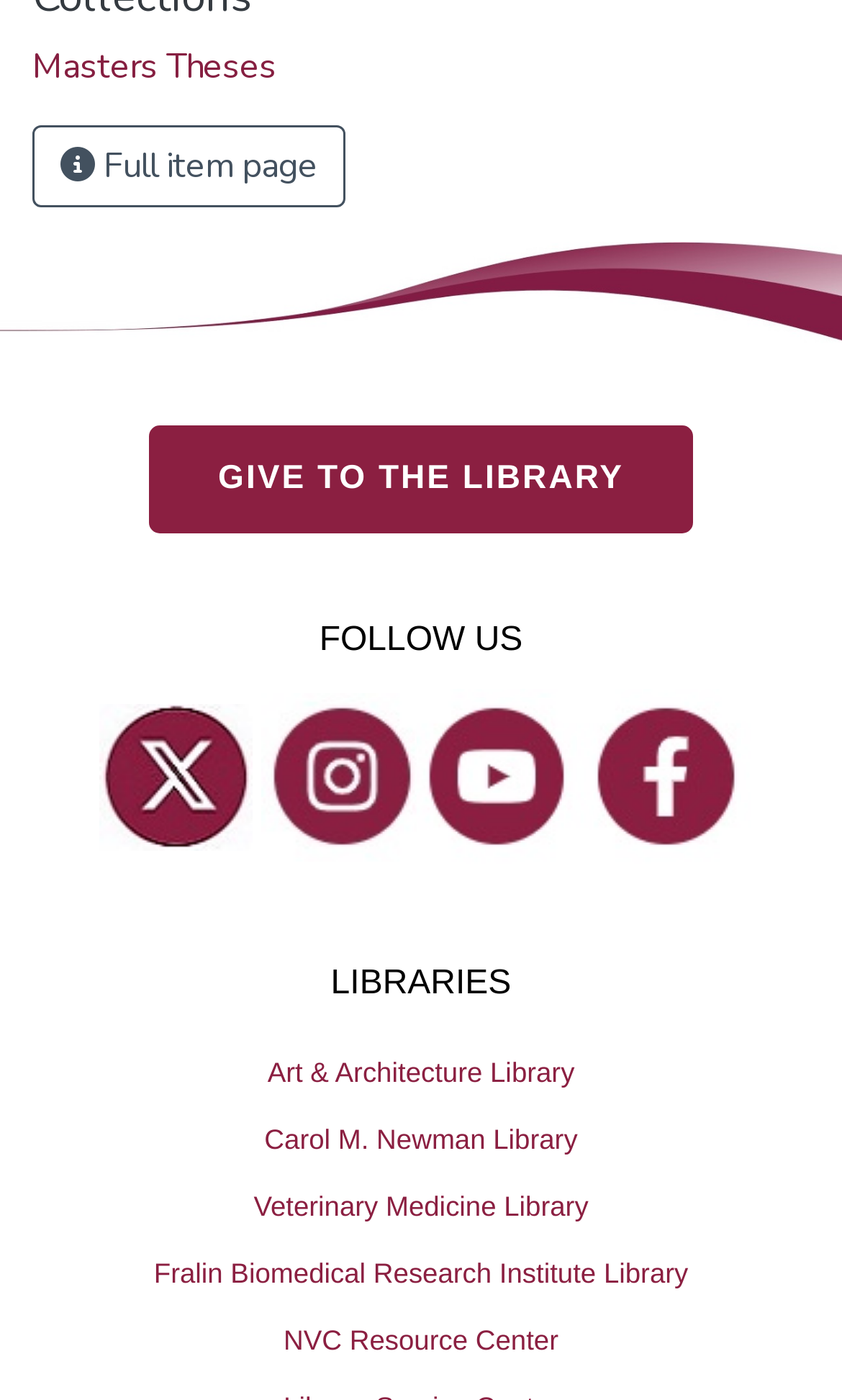Answer succinctly with a single word or phrase:
What is the last library listed?

NVC Resource Center